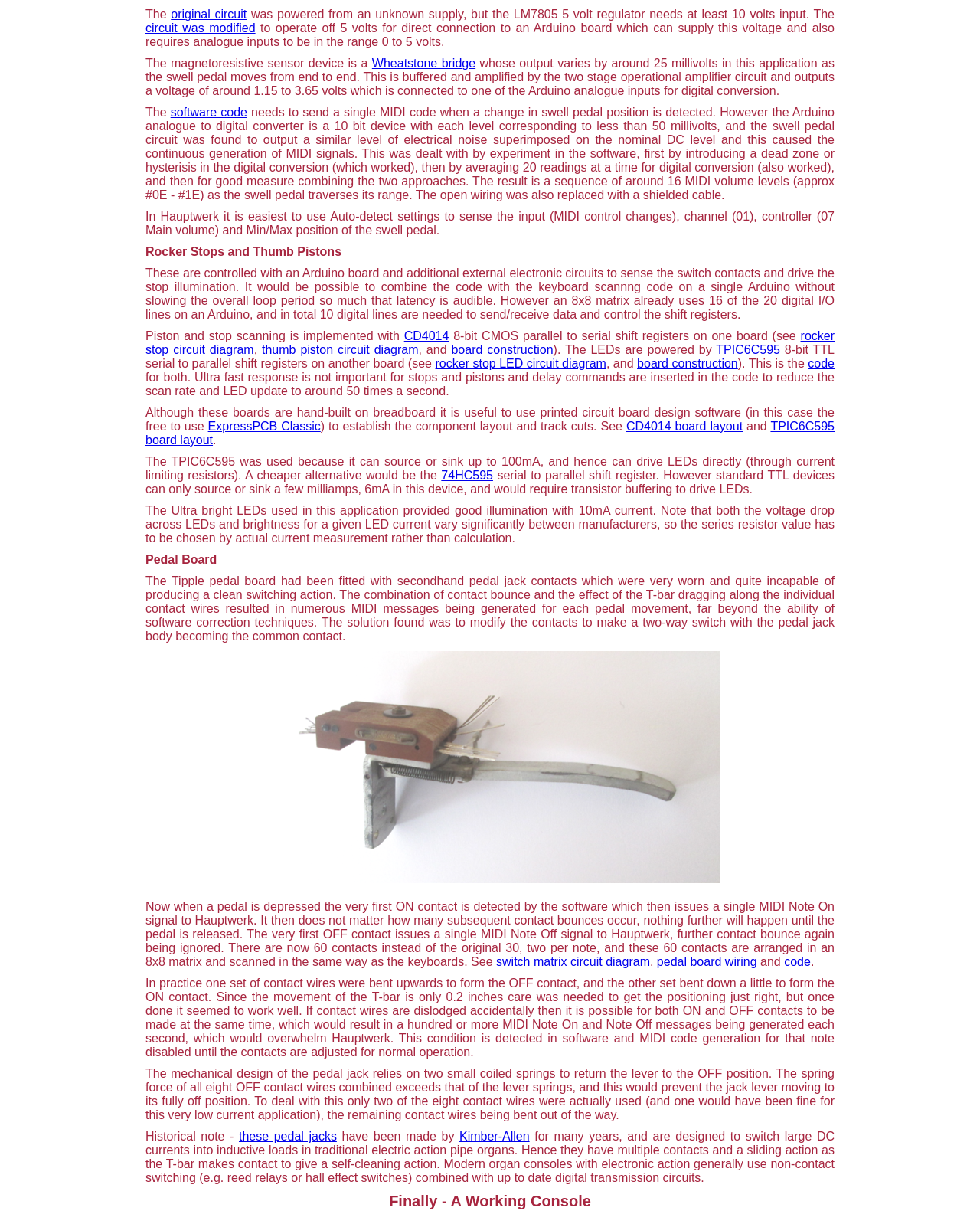What is the purpose of the Wheatstone bridge?
Analyze the image and provide a thorough answer to the question.

The Wheatstone bridge is a magnetoresistive sensor device whose output varies by around 25 millivolts in this application as the swell pedal moves from end to end. This is then buffered and amplified by the two-stage operational amplifier circuit and outputs a voltage of around 1.15 to 3.65 volts which is connected to one of the Arduino analogue inputs for digital conversion.